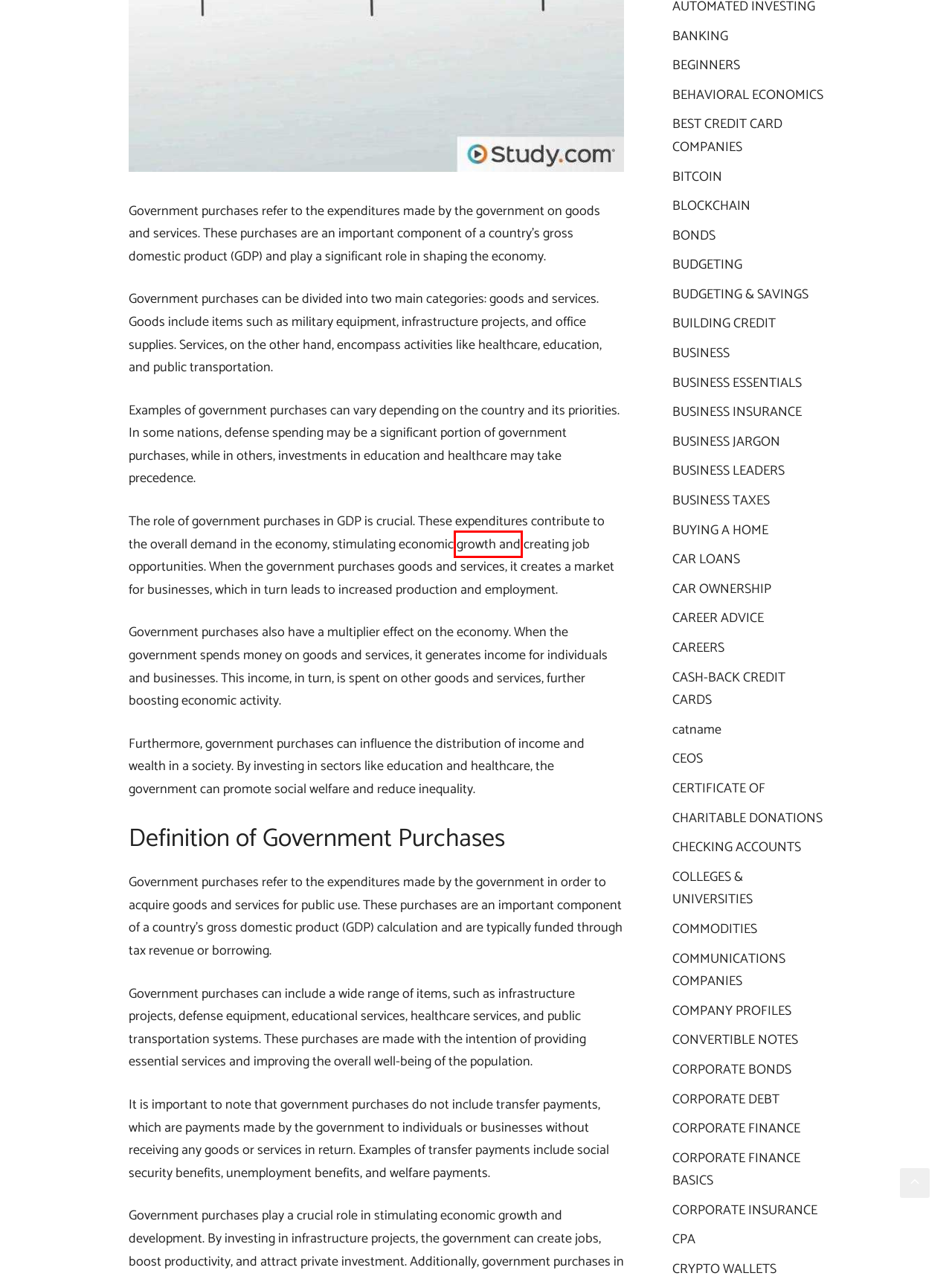You are presented with a screenshot of a webpage containing a red bounding box around an element. Determine which webpage description best describes the new webpage after clicking on the highlighted element. Here are the candidates:
A. BUILDING CREDIT - SAXA fund
B. CASH-BACK CREDIT CARDS - SAXA fund
C. CORPORATE INSURANCE - SAXA fund
D. Growth and Income Fund - Definition, Investment Mix, Examples - SAXA fund
E. CHECKING ACCOUNTS - SAXA fund
F. Endorsements: Signatures, Insurance Riders, And Public Approvals - SAXA fund
G. CORPORATE DEBT - SAXA fund
H. CORPORATE FINANCE - SAXA fund

D